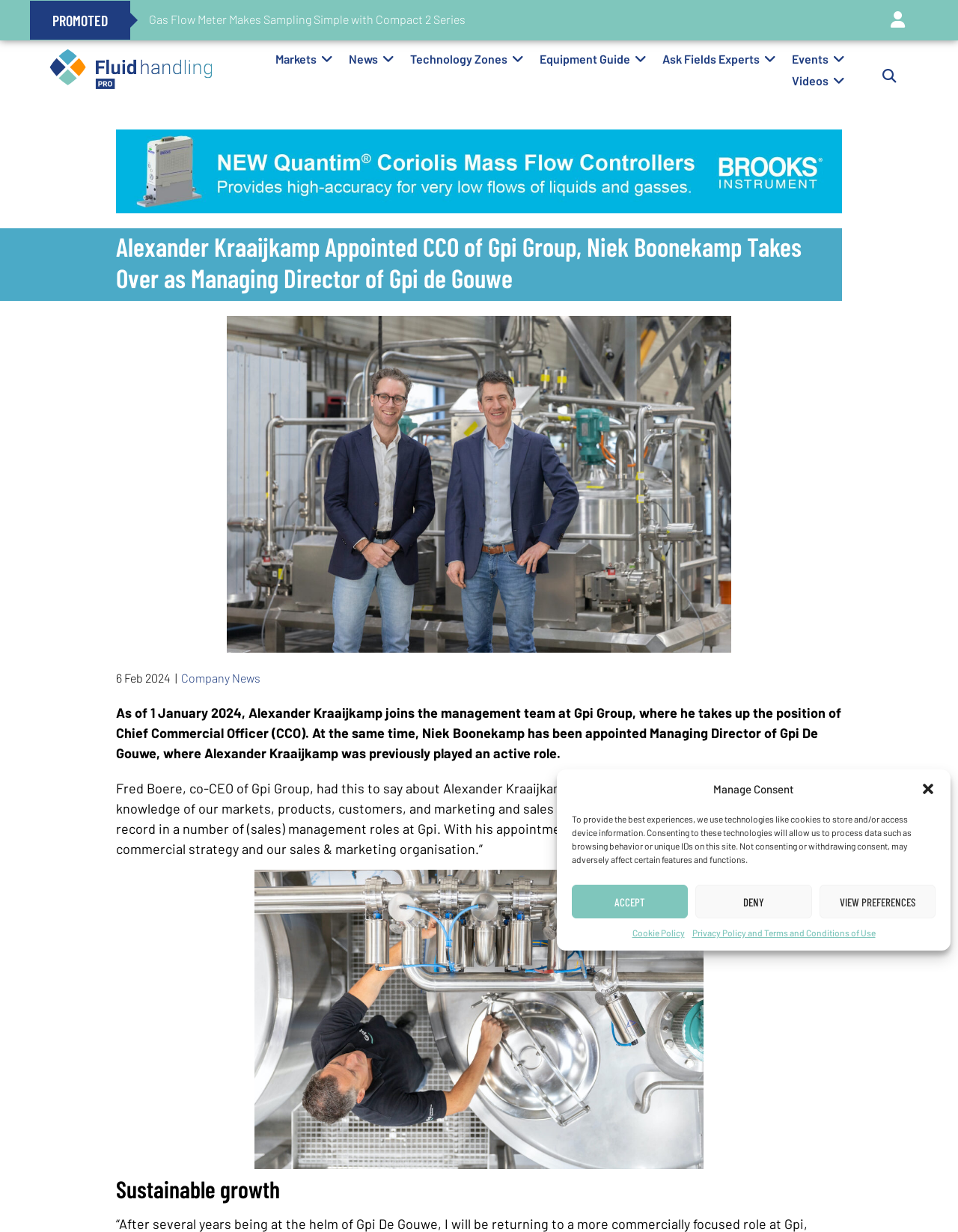Bounding box coordinates must be specified in the format (top-left x, top-left y, bottom-right x, bottom-right y). All values should be floating point numbers between 0 and 1. What are the bounding box coordinates of the UI element described as: Events

[0.819, 0.039, 0.89, 0.057]